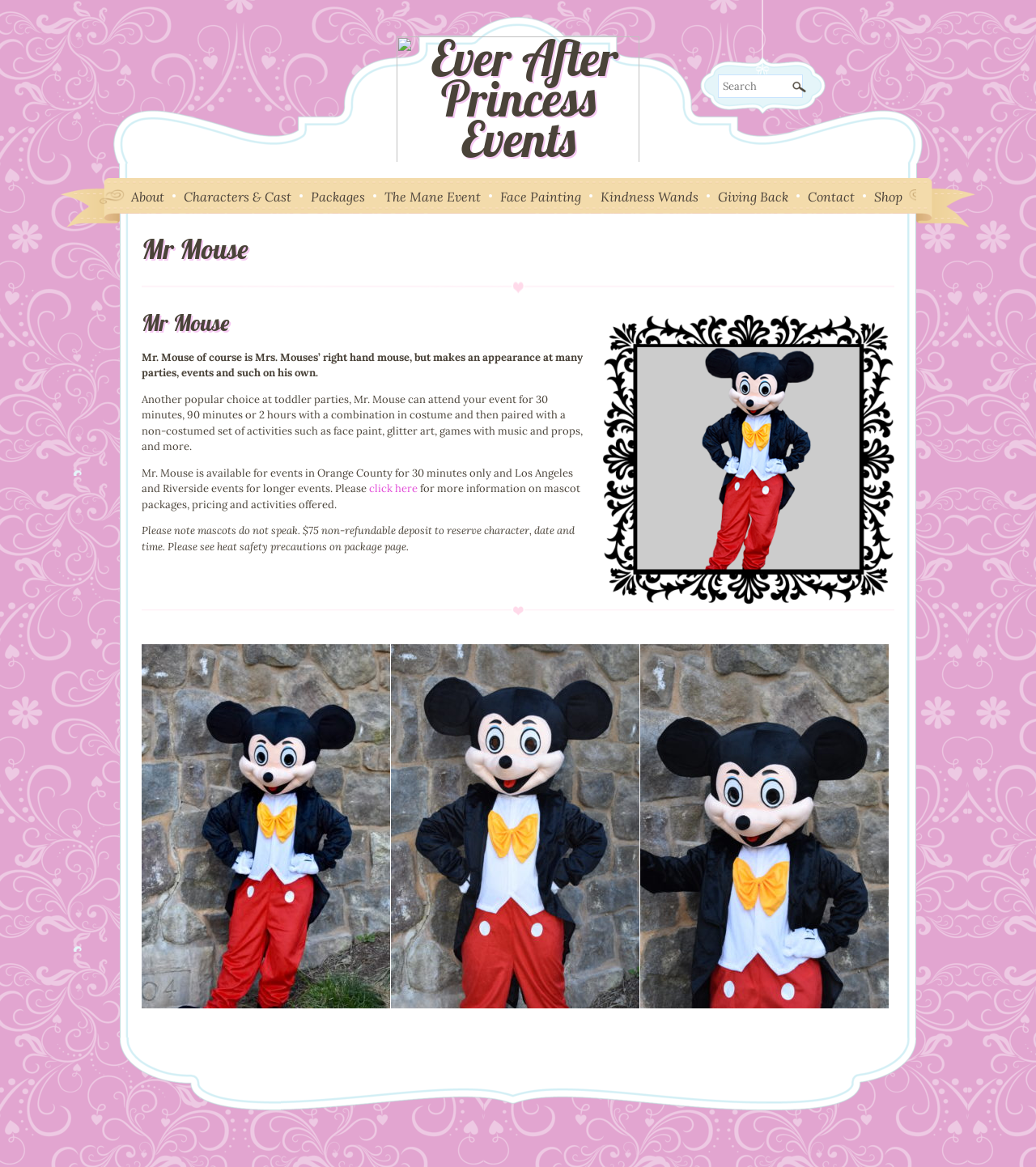Answer the following query with a single word or phrase:
What is the purpose of the 'Kindness Wands' link?

Unknown